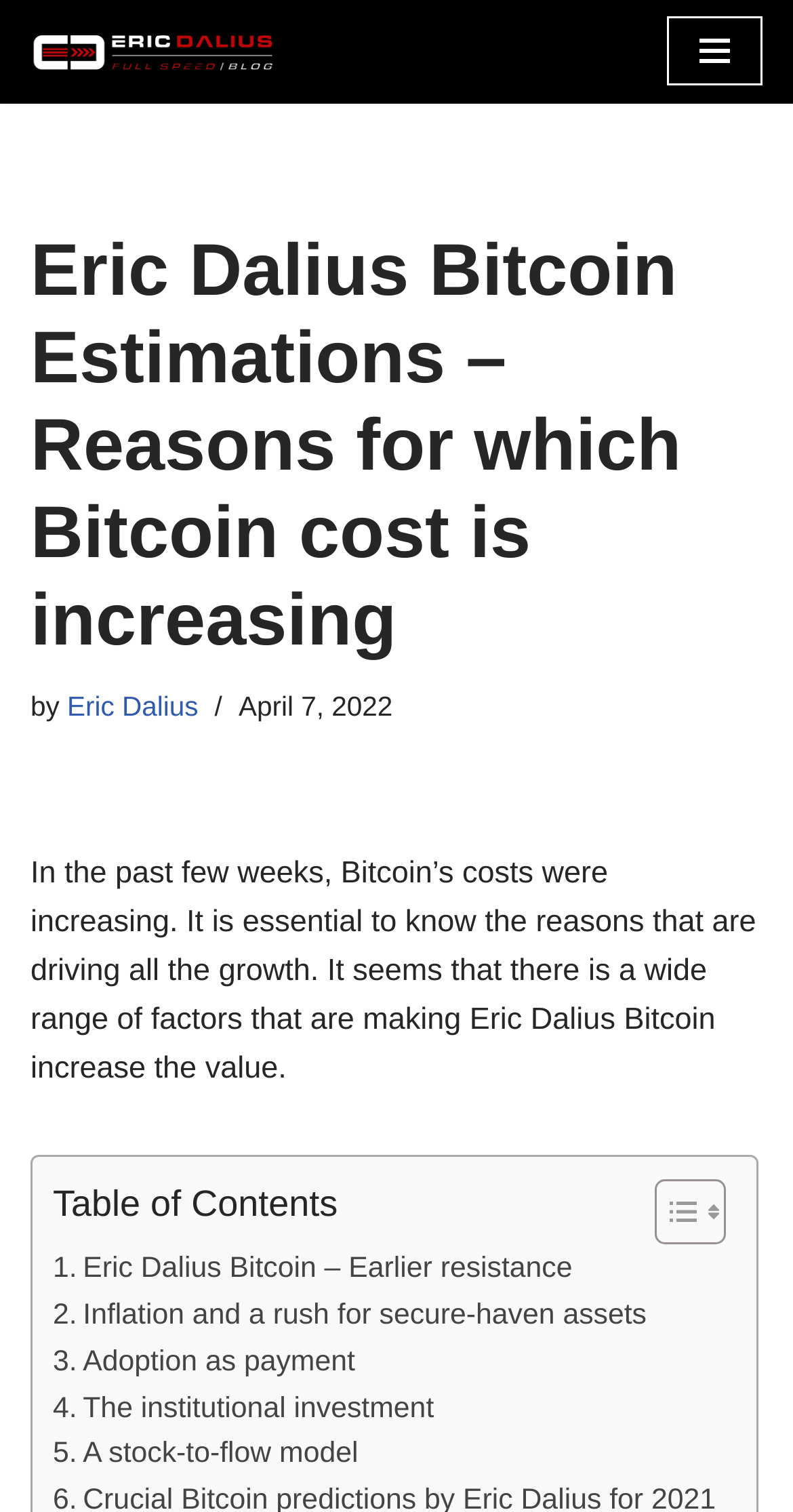Please identify the bounding box coordinates of the area that needs to be clicked to fulfill the following instruction: "Click on the navigation menu button."

[0.841, 0.011, 0.962, 0.057]